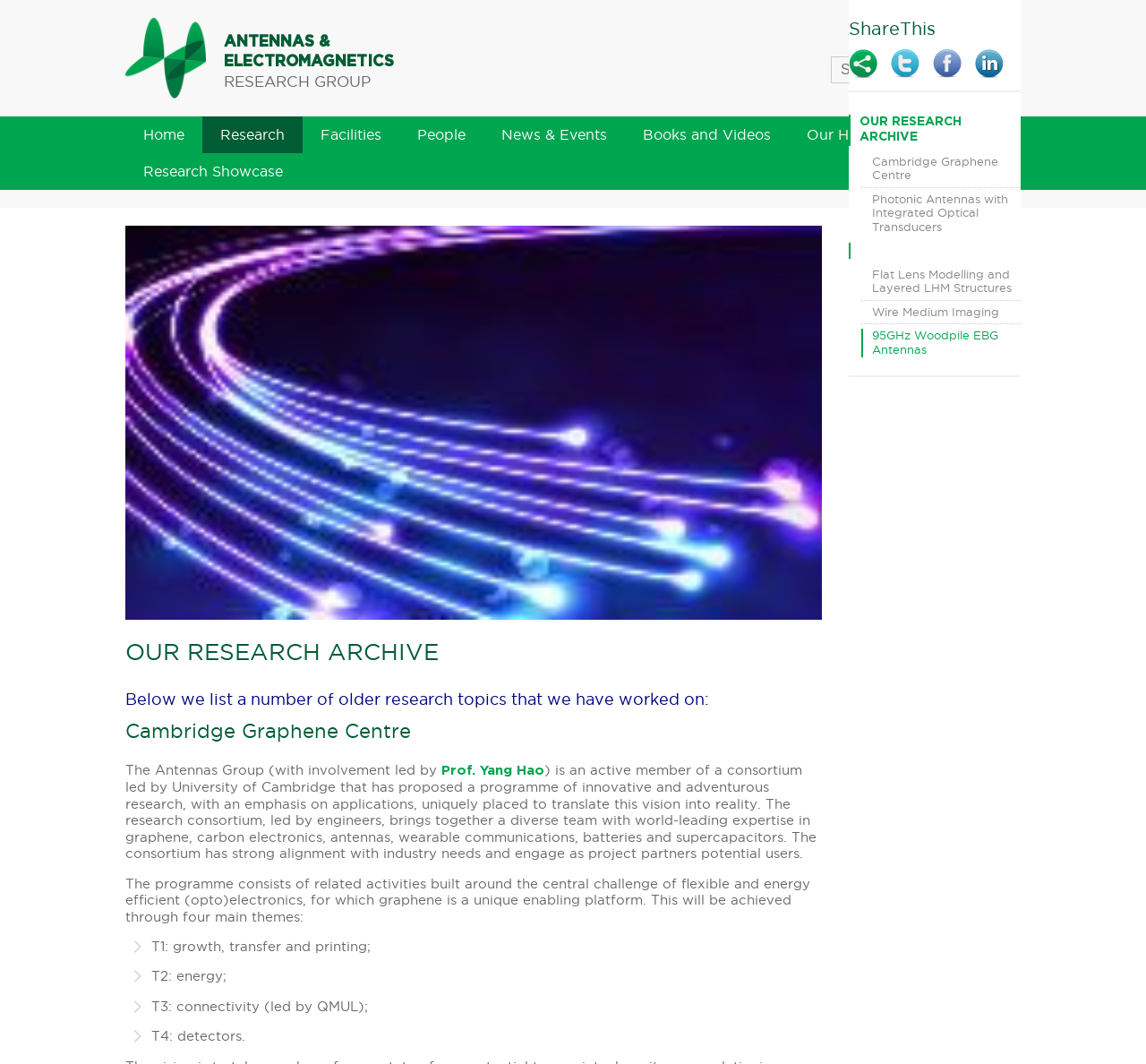What is the name of the research group?
Look at the image and respond to the question as thoroughly as possible.

The name of the research group can be found in the link 'ANTENNAS & ELECTROMAGNETICS RESEARCH GROUP' at the top of the webpage, which suggests that this is the name of the research group.